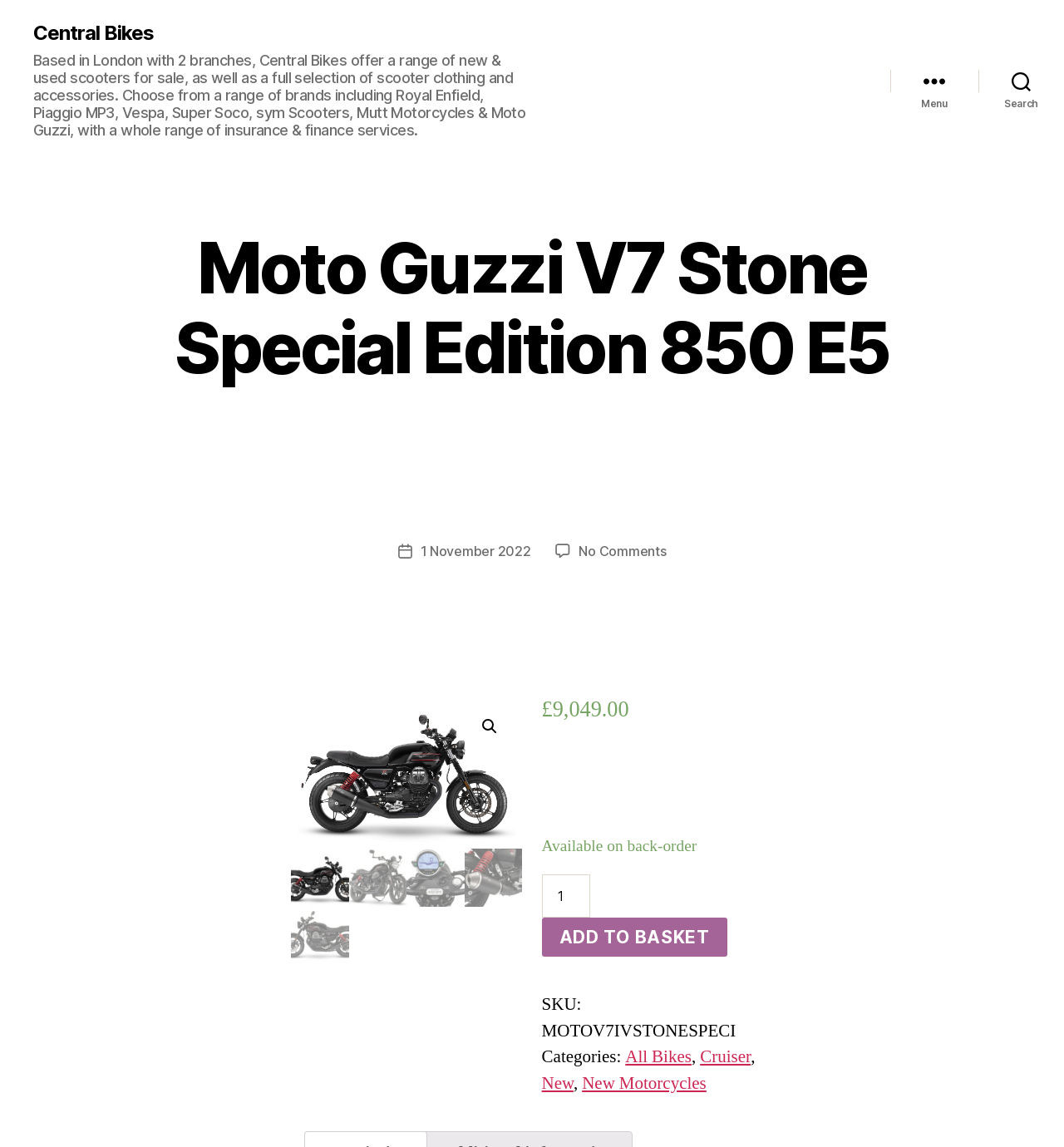Please specify the bounding box coordinates of the area that should be clicked to accomplish the following instruction: "Check the price of Moto Guzzi V7 Stone Special Edition 850 E5". The coordinates should consist of four float numbers between 0 and 1, i.e., [left, top, right, bottom].

[0.509, 0.607, 0.591, 0.631]